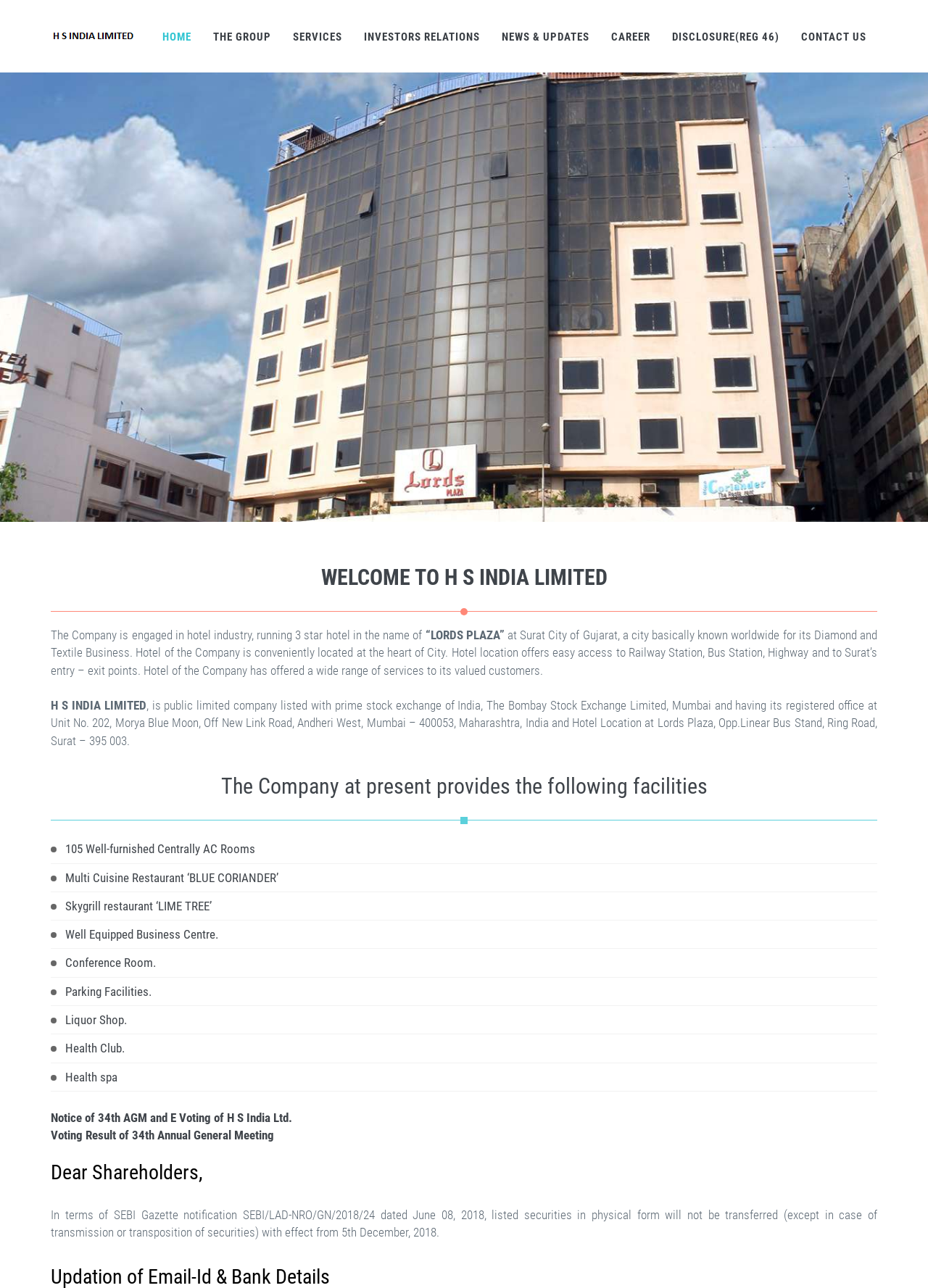Locate the bounding box coordinates of the area you need to click to fulfill this instruction: 'Contact the company via email'. The coordinates must be in the form of four float numbers ranging from 0 to 1: [left, top, right, bottom].

None